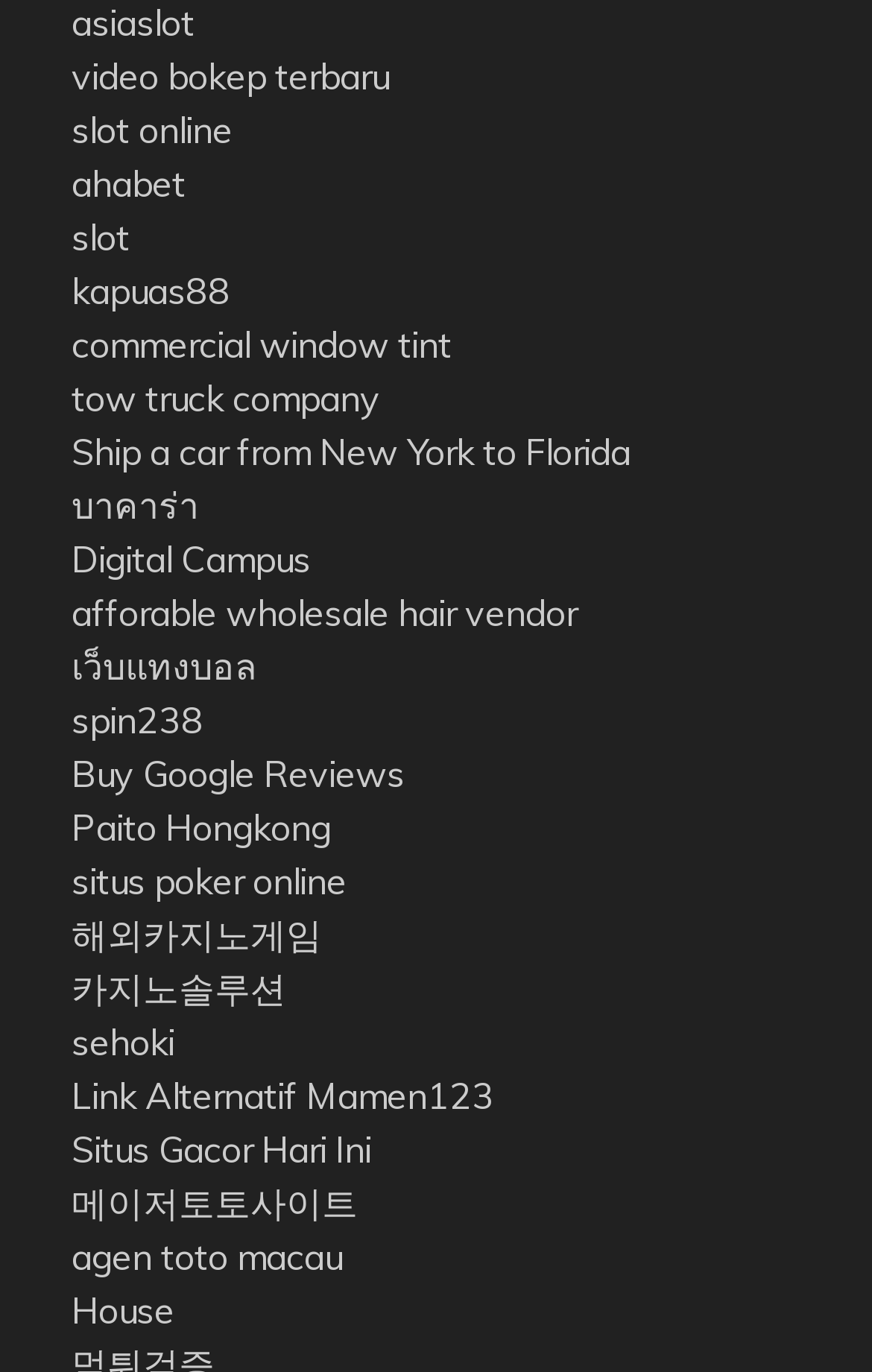Give the bounding box coordinates for the element described as: "afforable wholesale hair vendor".

[0.082, 0.43, 0.662, 0.463]